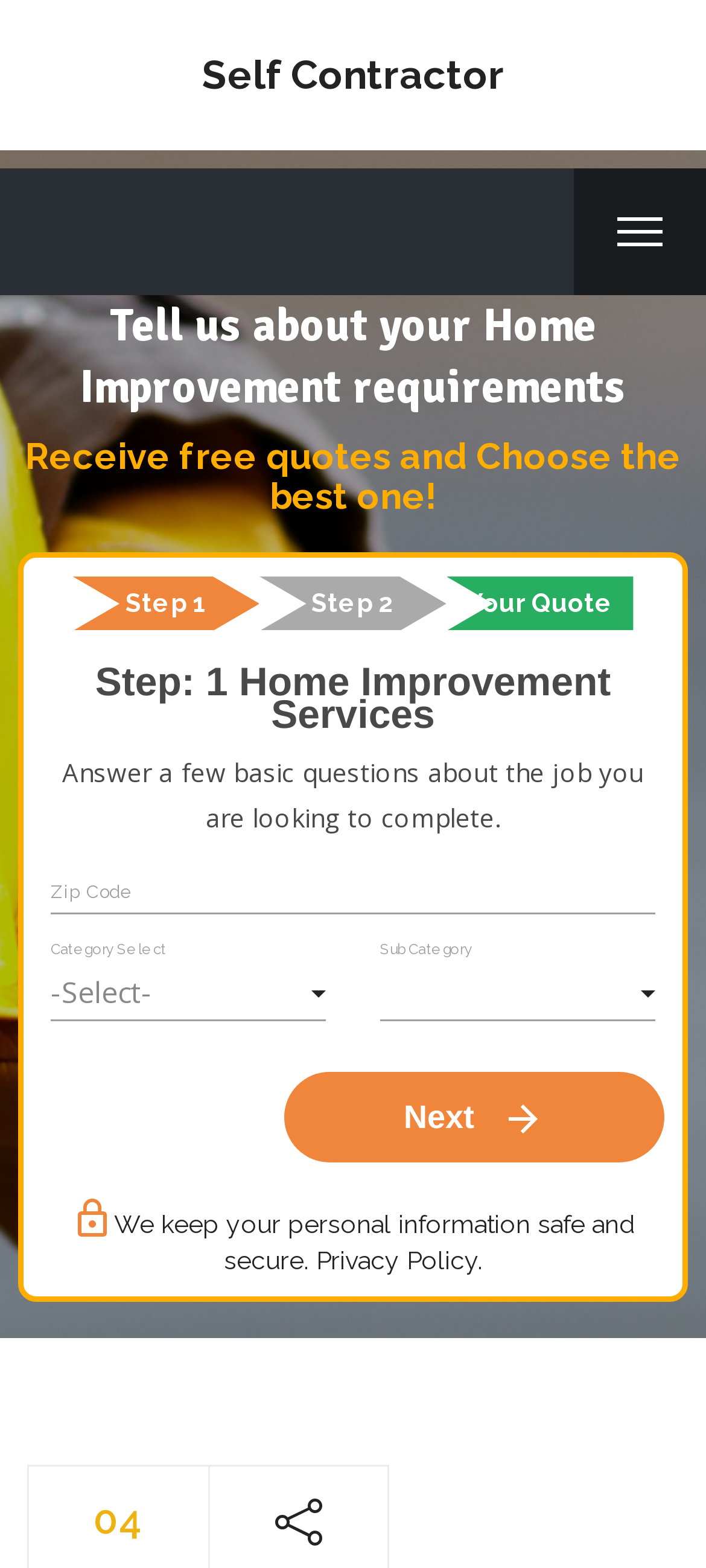Give a short answer to this question using one word or a phrase:
What is the 'Next' button for?

Proceed to next step